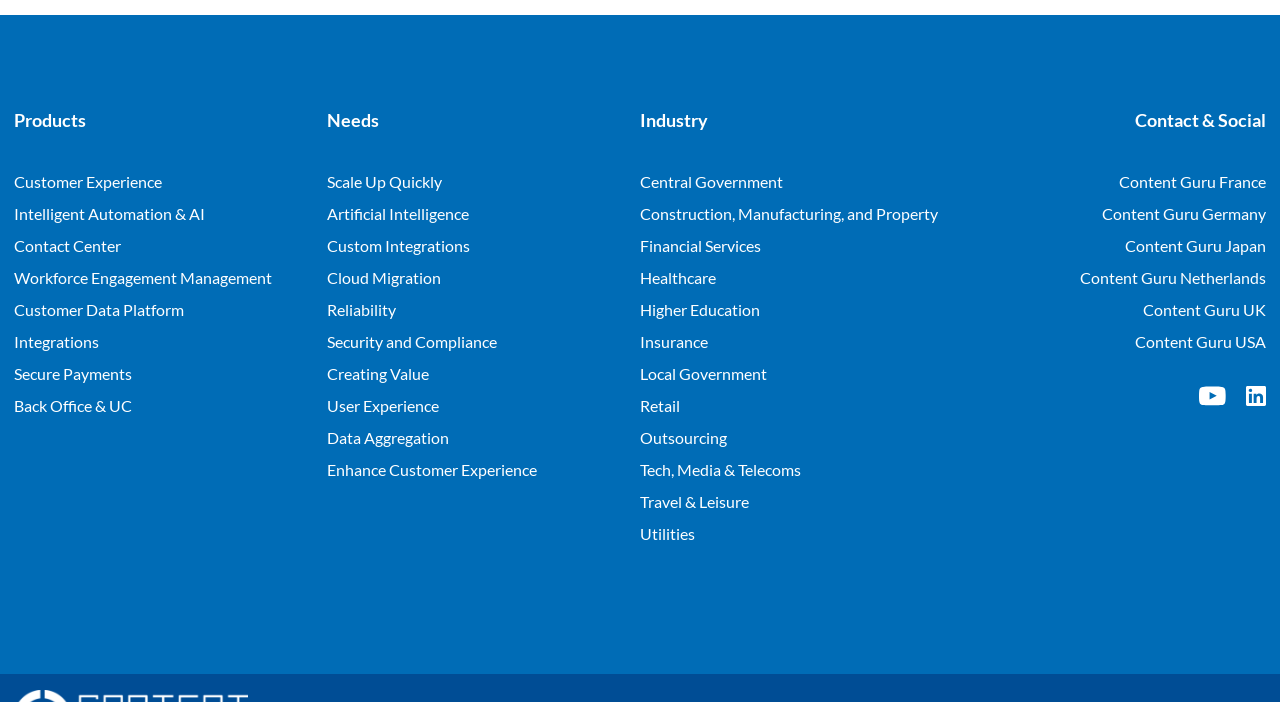Can you determine the bounding box coordinates of the area that needs to be clicked to fulfill the following instruction: "Visit Content Guru UK"?

[0.893, 0.425, 0.989, 0.459]